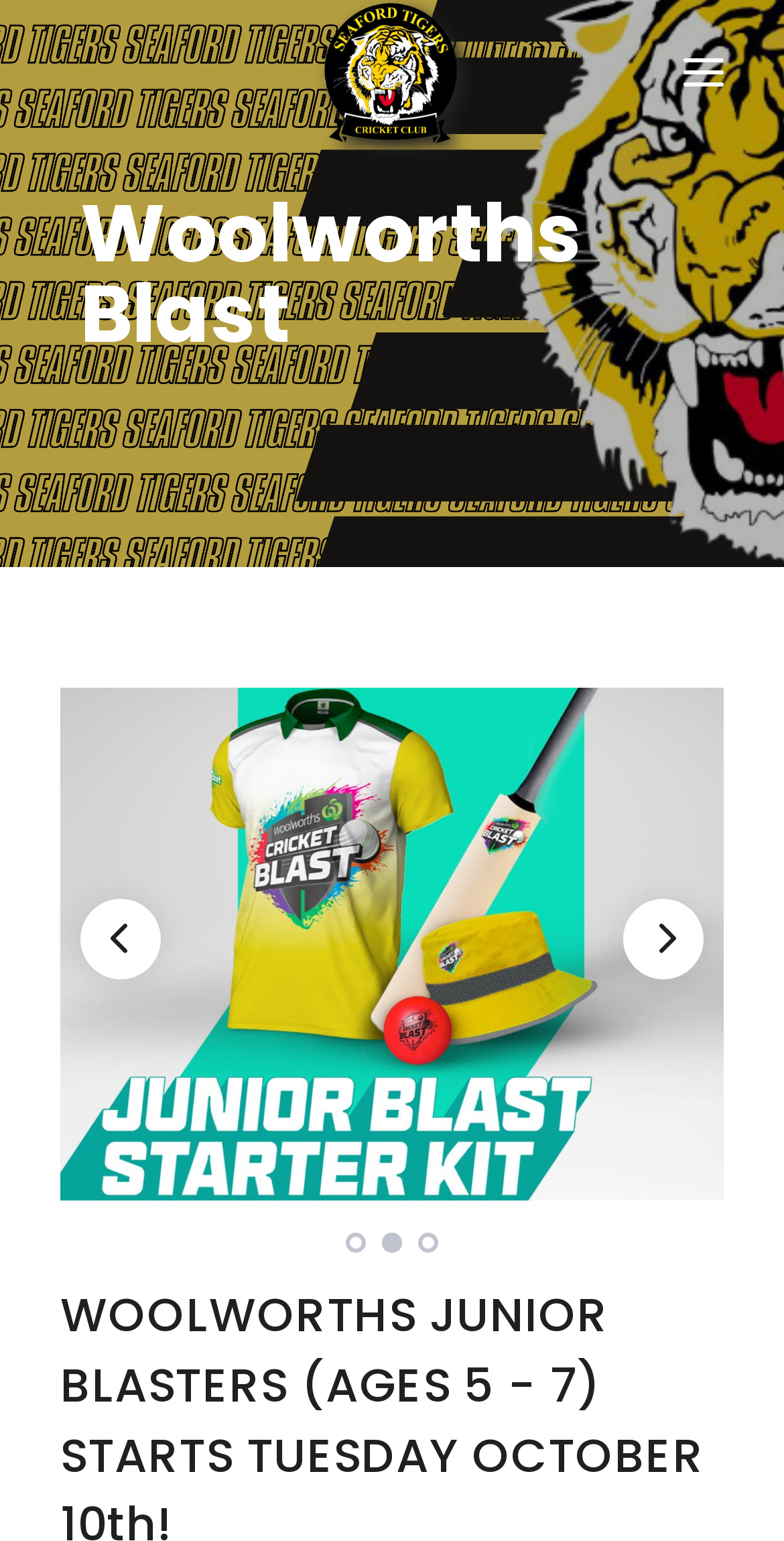Respond to the question below with a single word or phrase:
How many main menu items are there?

8